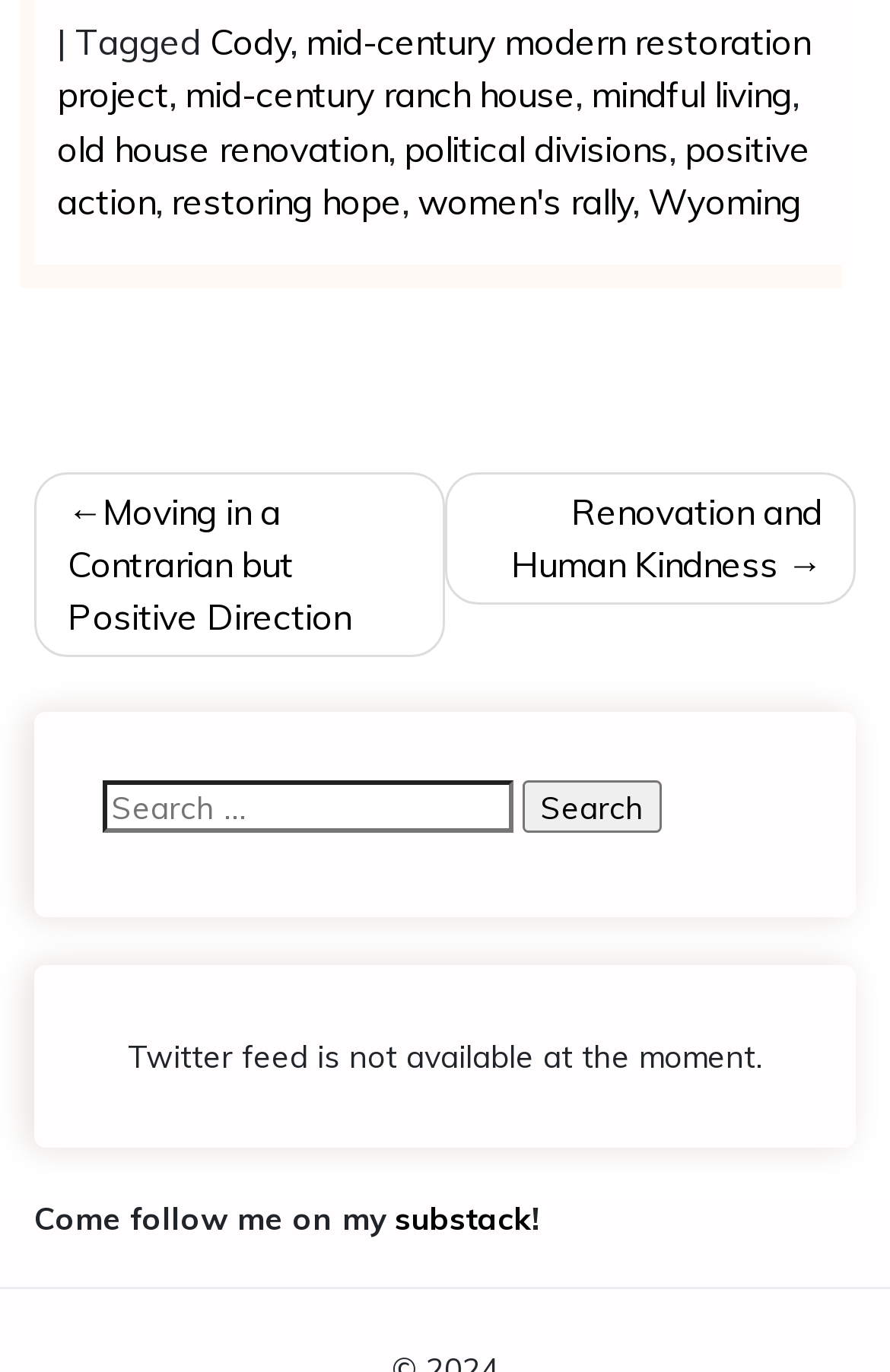Please specify the bounding box coordinates of the element that should be clicked to execute the given instruction: 'Click on 'Contact Us''. Ensure the coordinates are four float numbers between 0 and 1, expressed as [left, top, right, bottom].

None